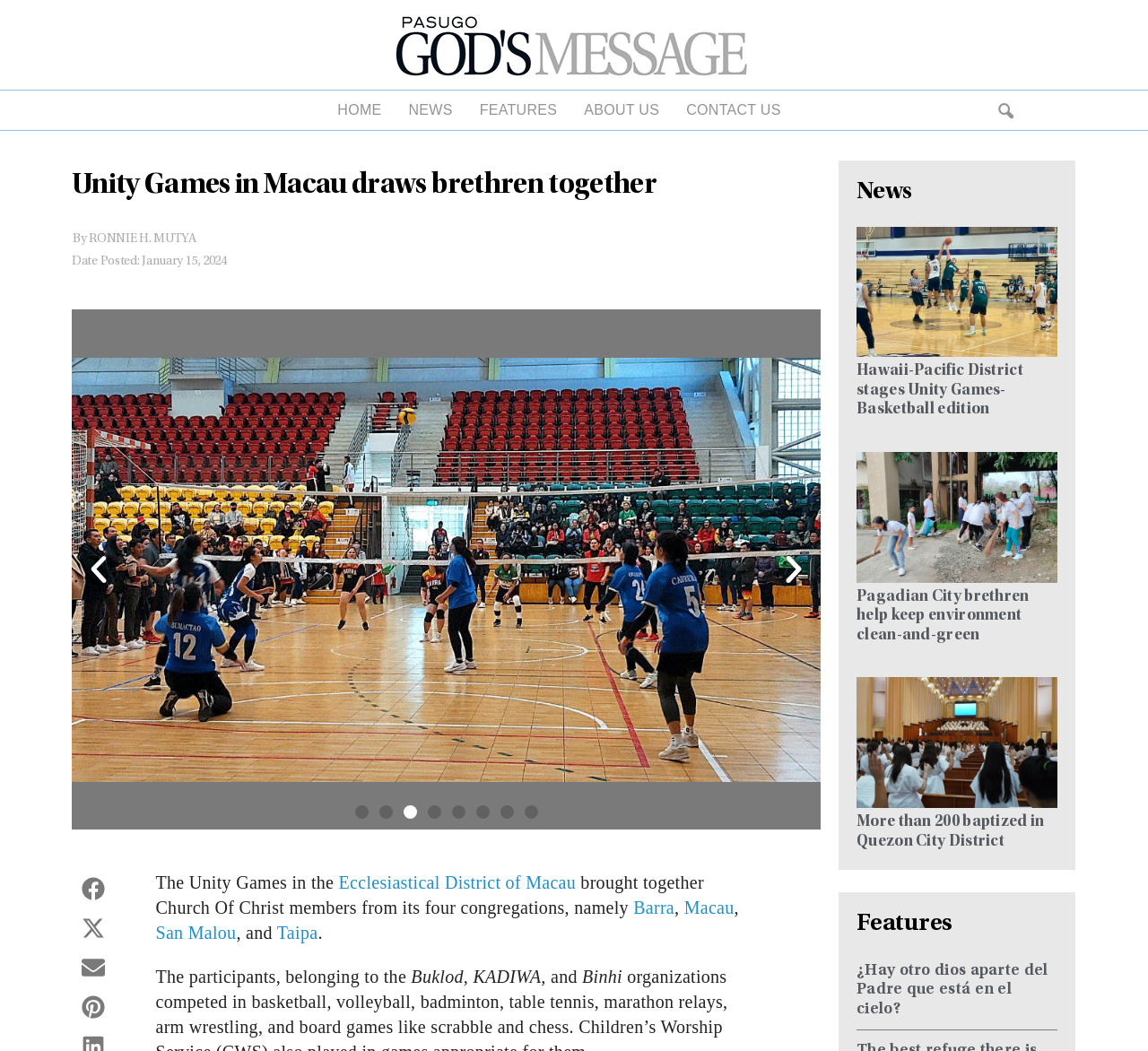Locate the bounding box coordinates of the element's region that should be clicked to carry out the following instruction: "Read the article by Ronnie H. Mutya". The coordinates need to be four float numbers between 0 and 1, i.e., [left, top, right, bottom].

[0.063, 0.22, 0.715, 0.235]